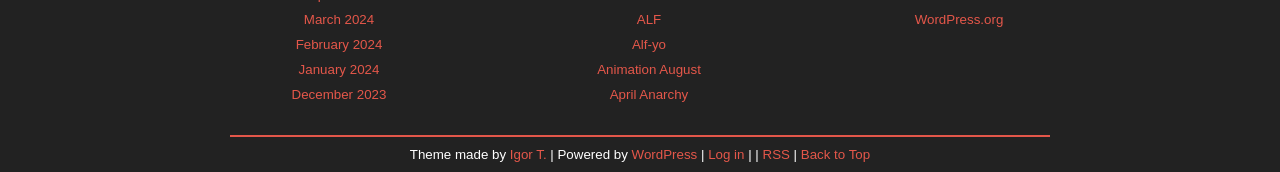Find the bounding box coordinates of the area that needs to be clicked in order to achieve the following instruction: "Visit WordPress.org". The coordinates should be specified as four float numbers between 0 and 1, i.e., [left, top, right, bottom].

[0.715, 0.07, 0.784, 0.157]